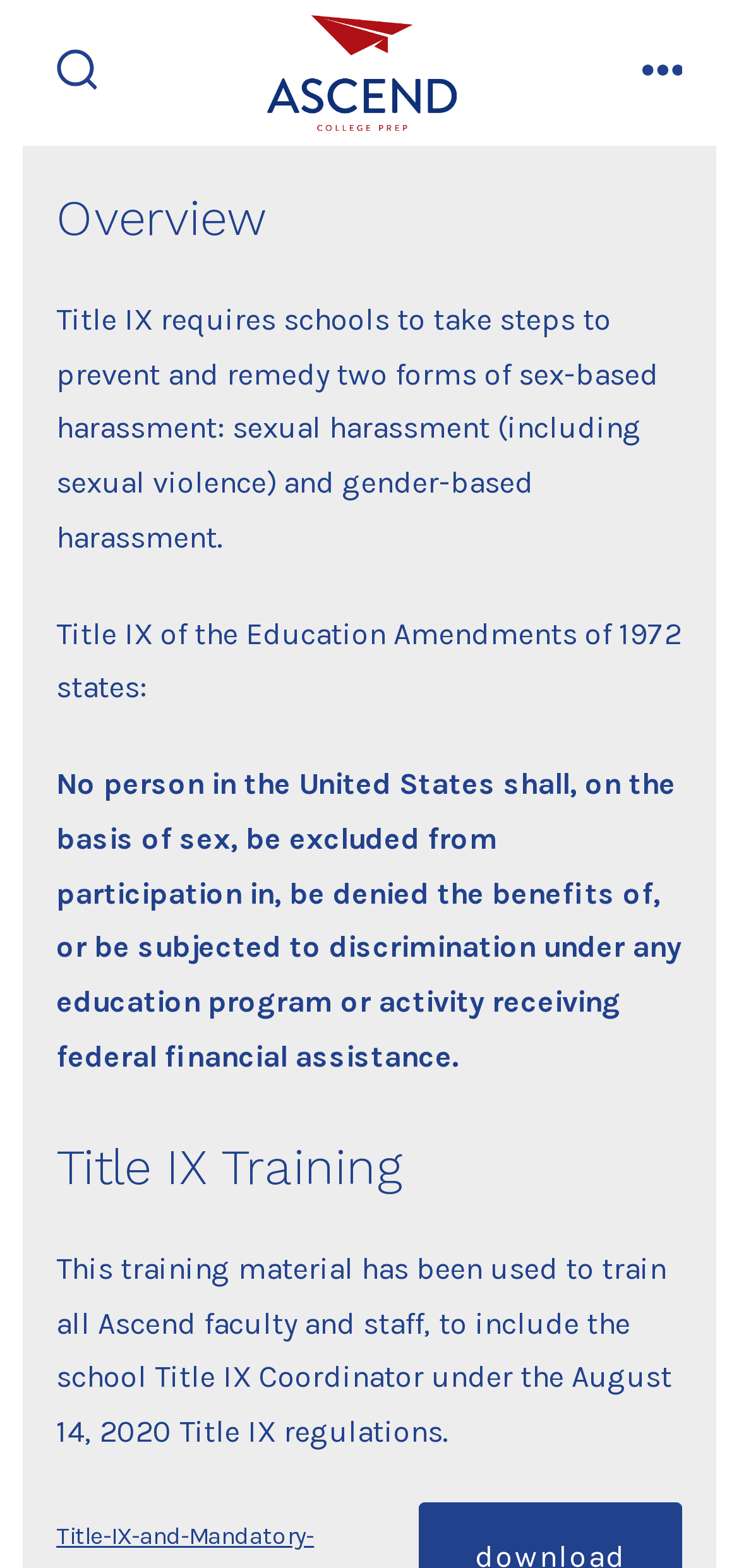Using the information shown in the image, answer the question with as much detail as possible: What is the purpose of Title IX?

The purpose of Title IX is to prevent and remedy two forms of sex-based harassment: sexual harassment (including sexual violence) and gender-based harassment, as stated in the text on the webpage.